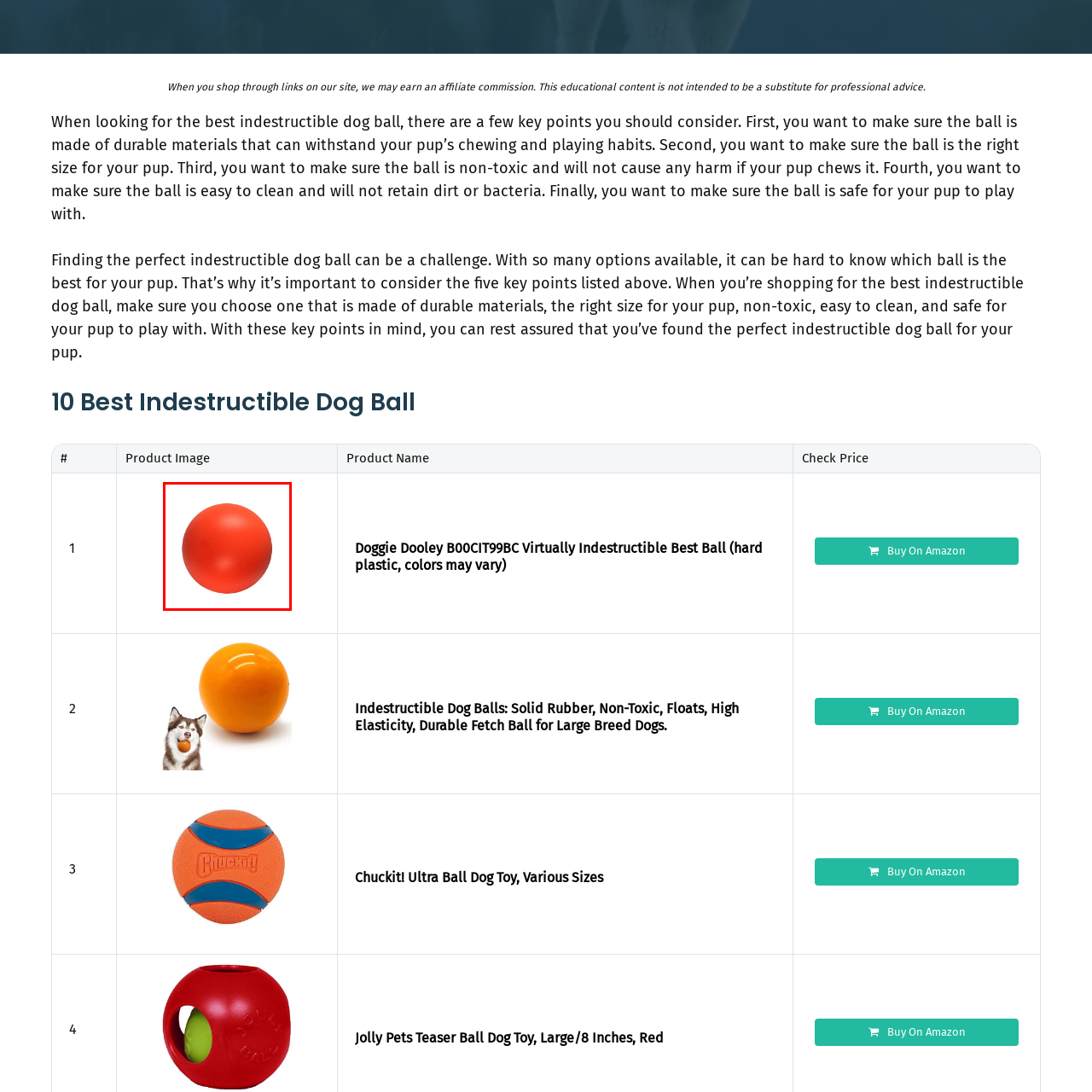Carefully examine the image inside the red box and generate a detailed caption for it.

The image showcases a vibrant red ball designed for dog play. This indestructible dog ball is highlighted in a product listing, featuring characteristics that cater to active dogs. Crafted from hard plastic, it promises durability and the ability to withstand rigorous chewing and playful antics. Its bright color not only attracts pets but also makes it easily visible during outdoor games. Ideal for larger breeds, this ball emphasizes safety with its non-toxic materials, ensuring it won't cause harm to your furry friend. Its easy-to-clean surface is an added convenience for pet owners. This particular ball is listed as "Doggie Dooley B00CIT99BC Virtually Indestructible Best Ball," showcasing its reputation as a reliable choice for canine enjoyment.